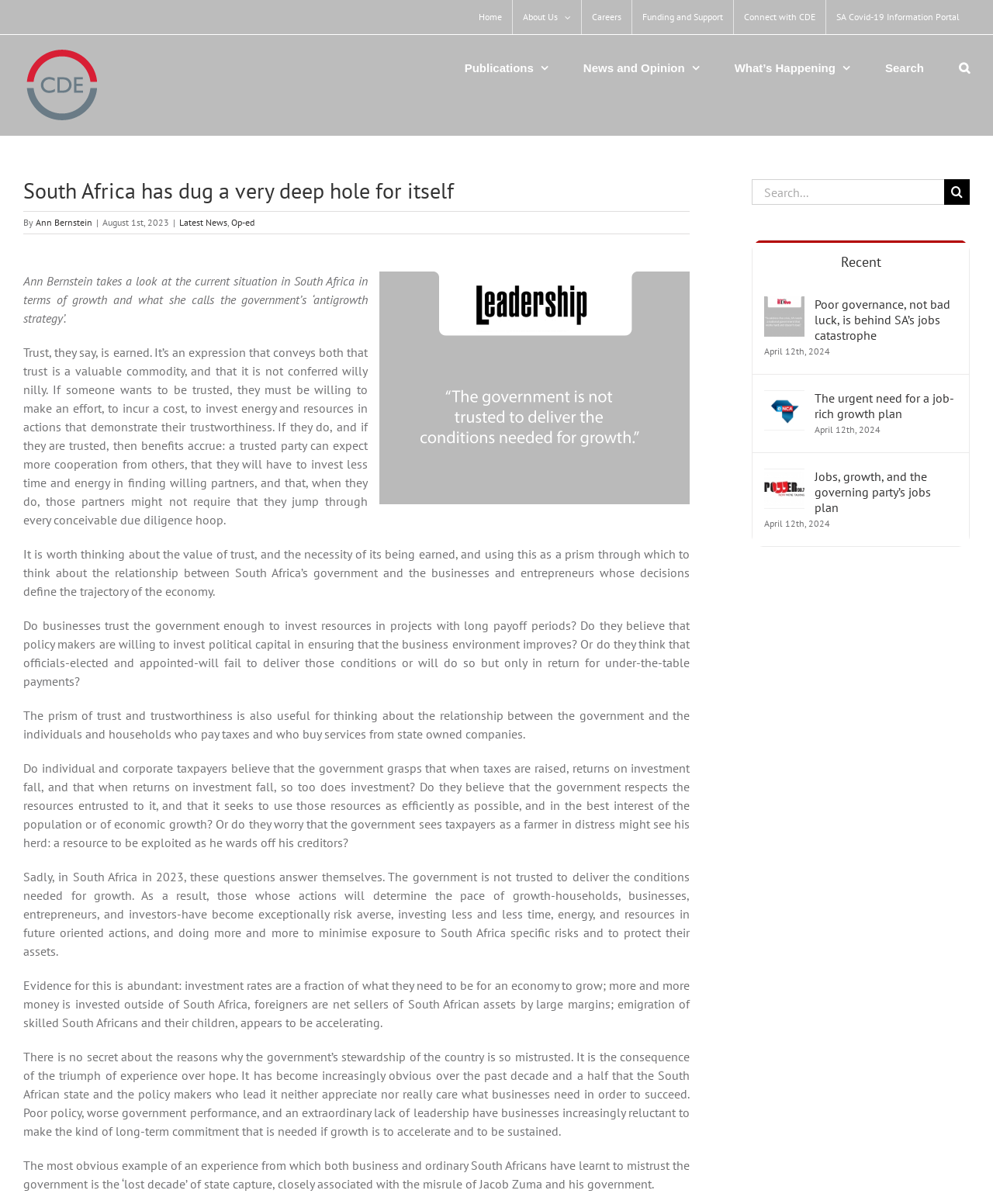Please provide a detailed answer to the question below by examining the image:
What is the author of the article?

I found the answer by looking at the text 'By Ann Bernstein' which indicates that Ann Bernstein is the author of the article.